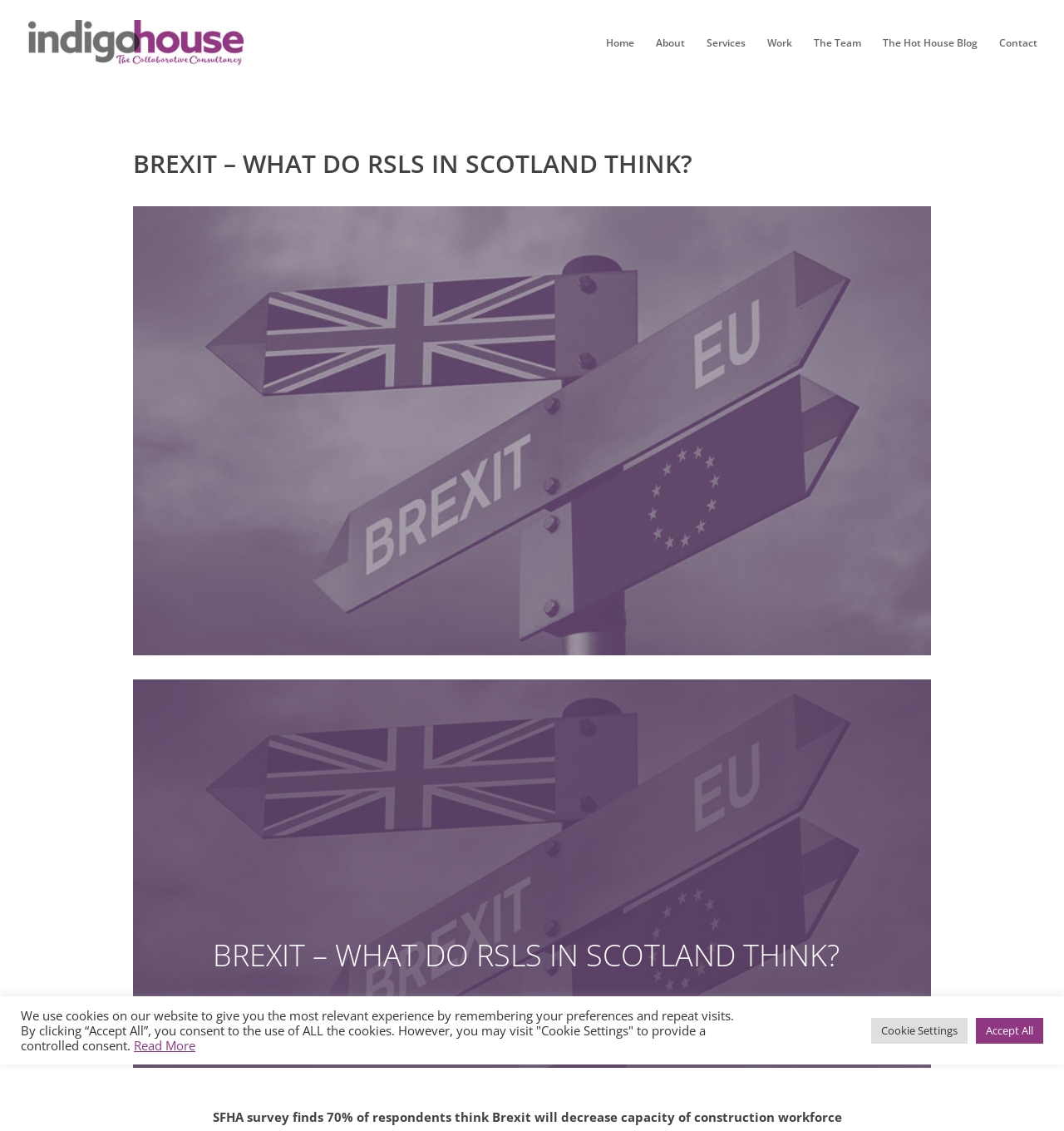Given the following UI element description: "Back in the Skies Again!", find the bounding box coordinates in the webpage screenshot.

None